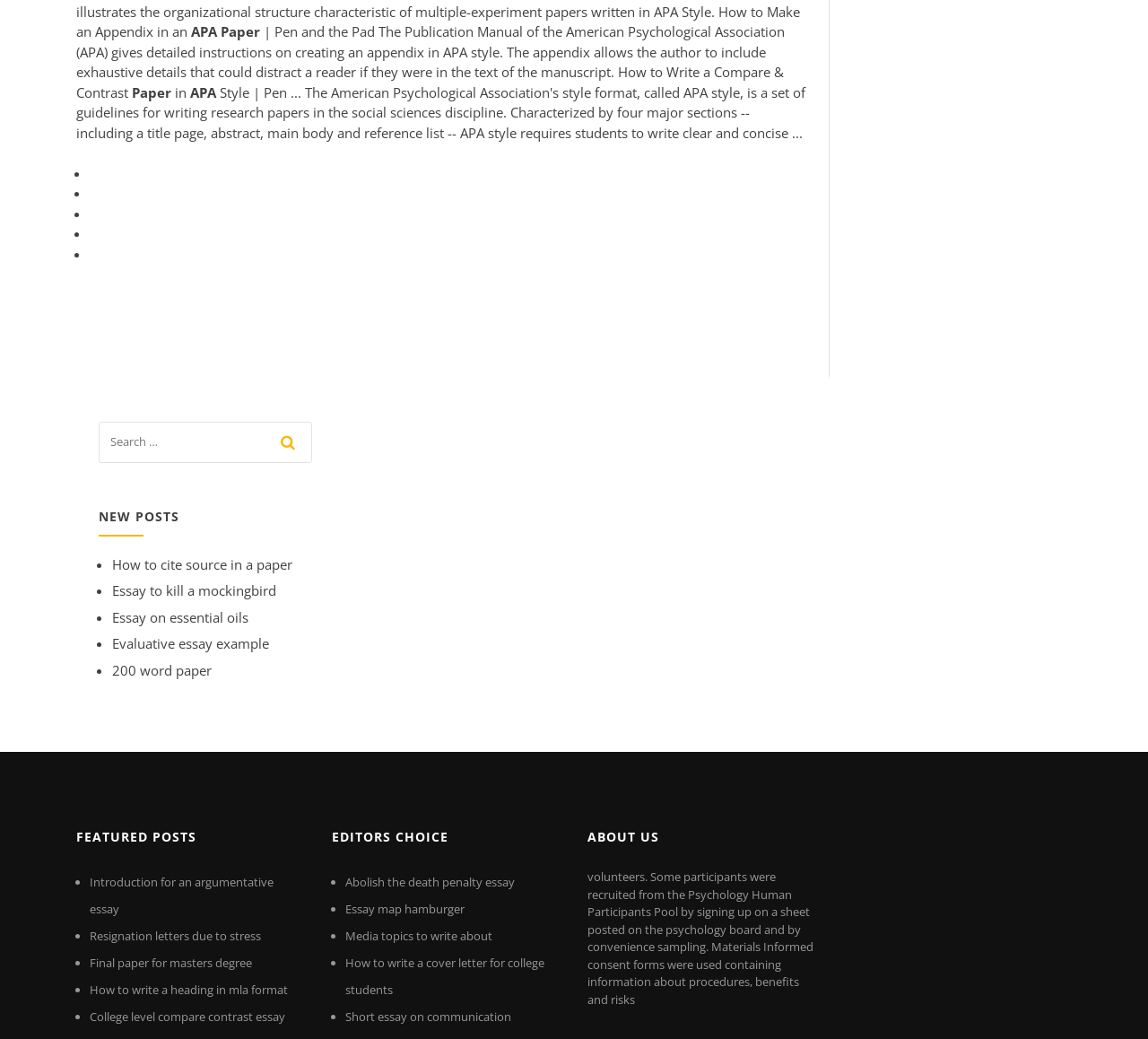Please specify the bounding box coordinates in the format (top-left x, top-left y, bottom-right x, bottom-right y), with all values as floating point numbers between 0 and 1. Identify the bounding box of the UI element described by: Essay to kill a mockingbird

[0.098, 0.56, 0.241, 0.577]